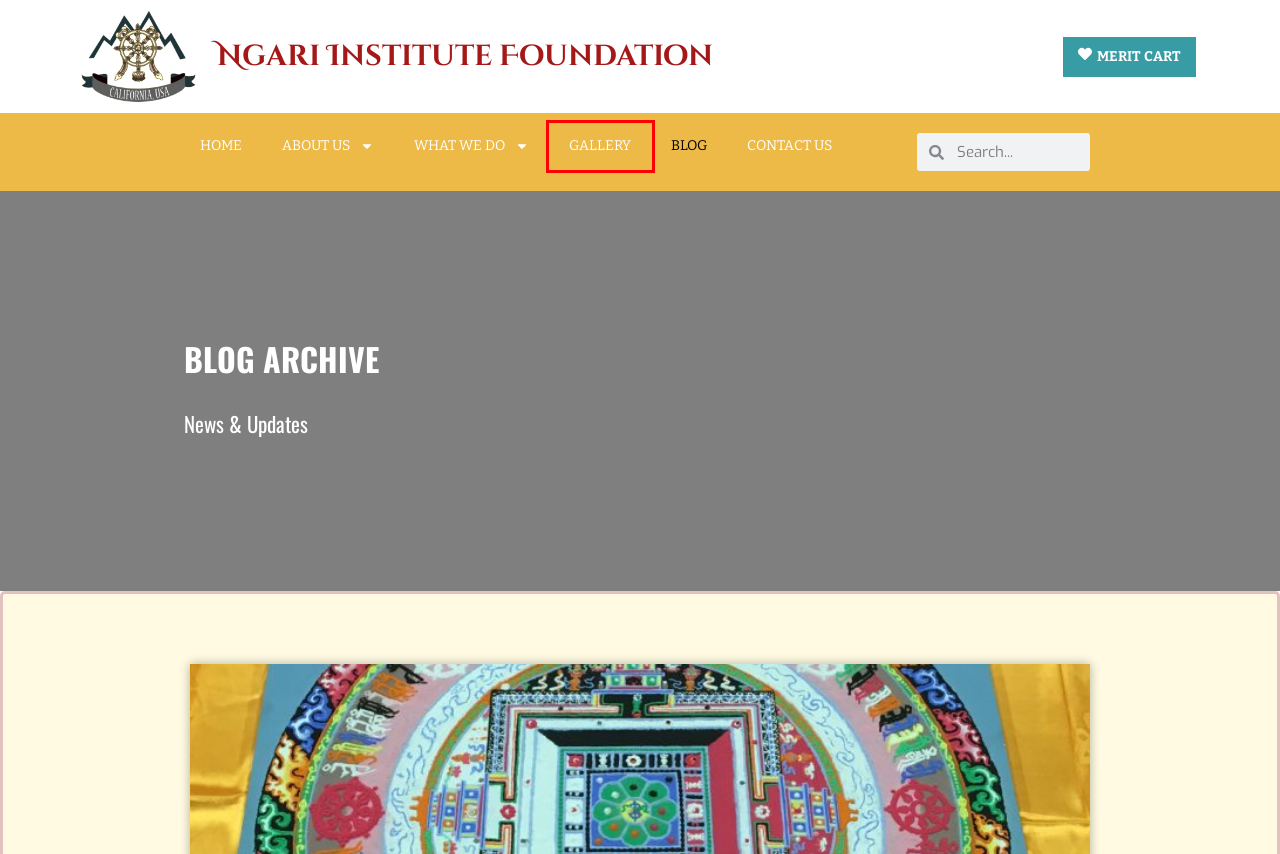Examine the webpage screenshot and identify the UI element enclosed in the red bounding box. Pick the webpage description that most accurately matches the new webpage after clicking the selected element. Here are the candidates:
A. full page cart template
B. GESHE TSEWANG DORJE'S GREEN TARA RETREAT - Ngari Institute Foundation
C. Contact Us - Ngari Institute Foundation
D. Home - Ngari Institute Foundation
E. Happy Losar Year of the Wood Dragon - Ngari Institute Foundation
F. A HEARTFELT MESSAGE FROM SINGAPORE - Ngari Institute Foundation
G. Gallery - Ngari Institute Foundation
H. MAITREYA BUDDHA PRAYER IN BODHGAYA - Ngari Institute Foundation

G